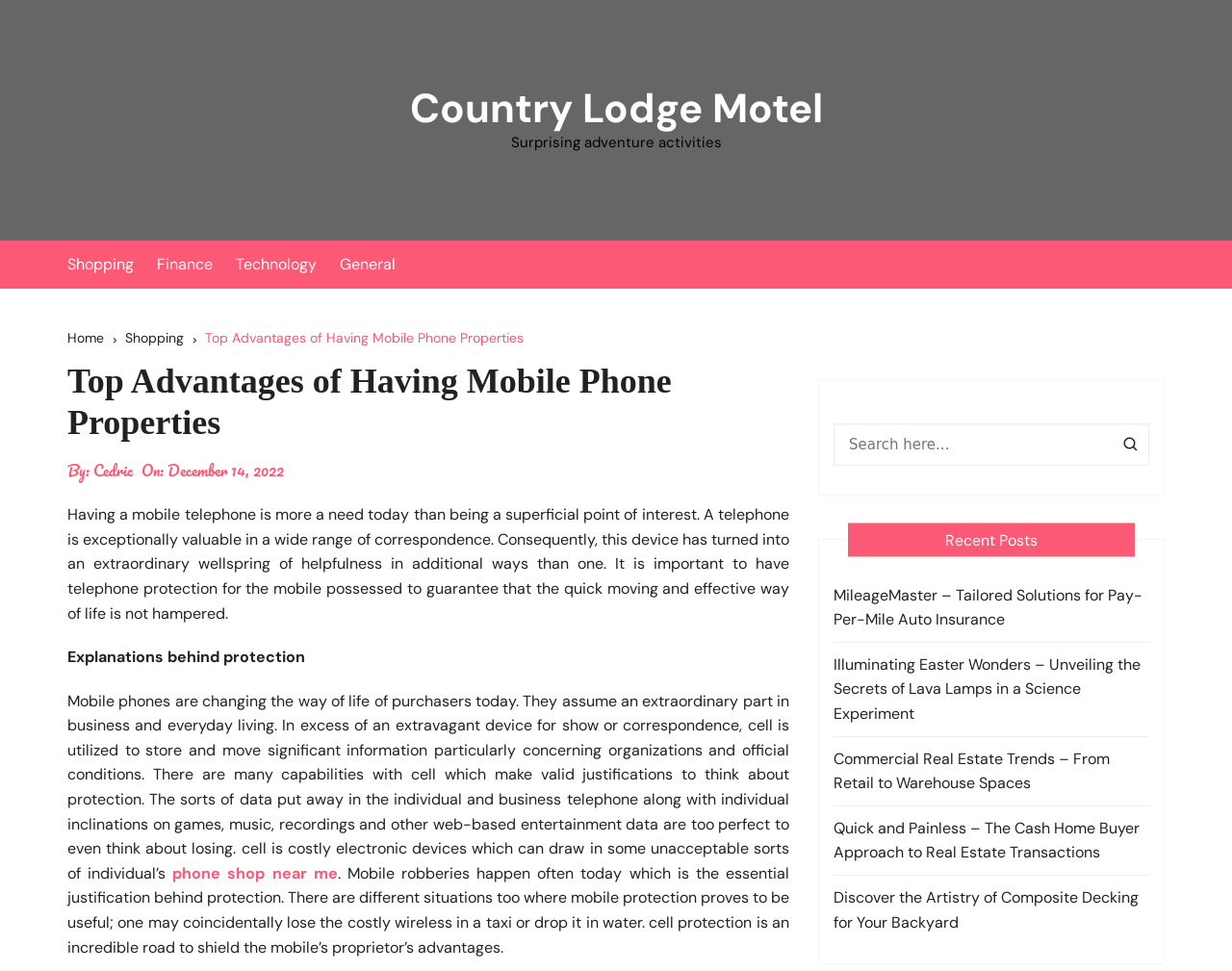What is the author of this article?
Give a one-word or short-phrase answer derived from the screenshot.

Cedric